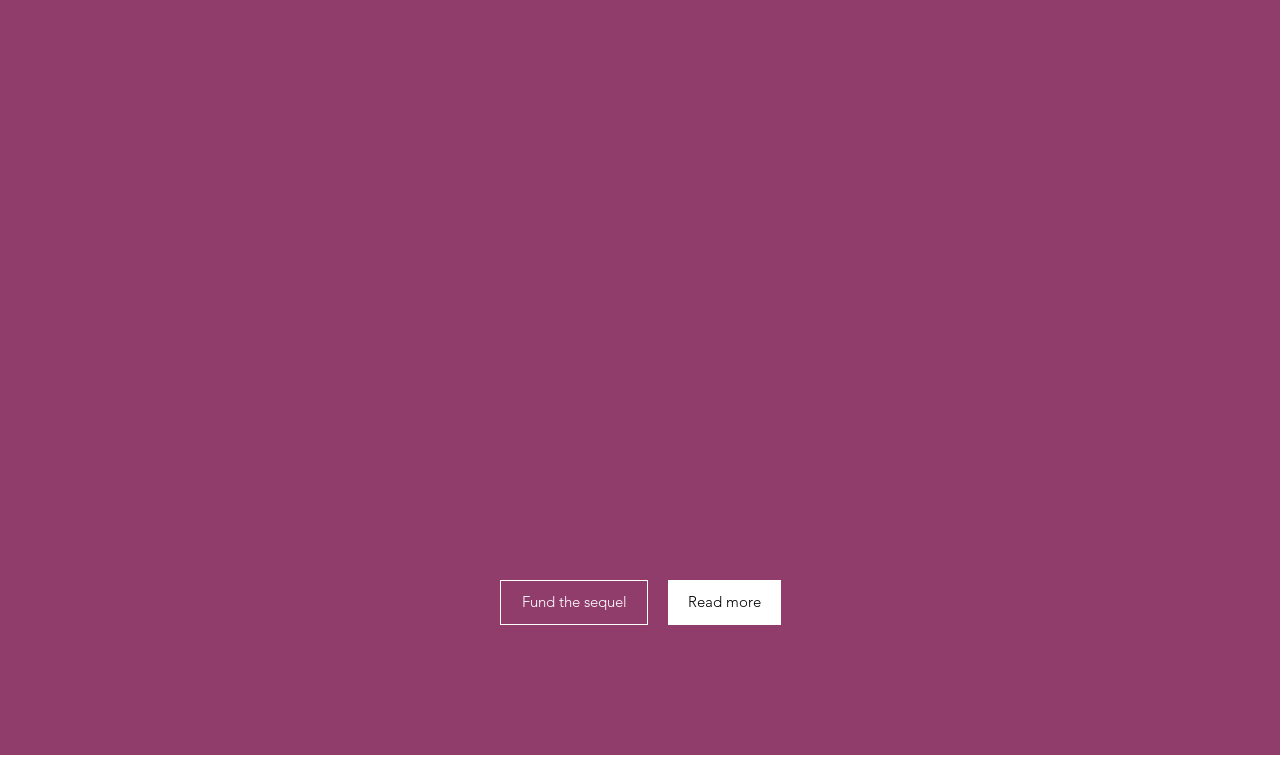Using the description: "Read more", determine the UI element's bounding box coordinates. Ensure the coordinates are in the format of four float numbers between 0 and 1, i.e., [left, top, right, bottom].

[0.522, 0.759, 0.61, 0.818]